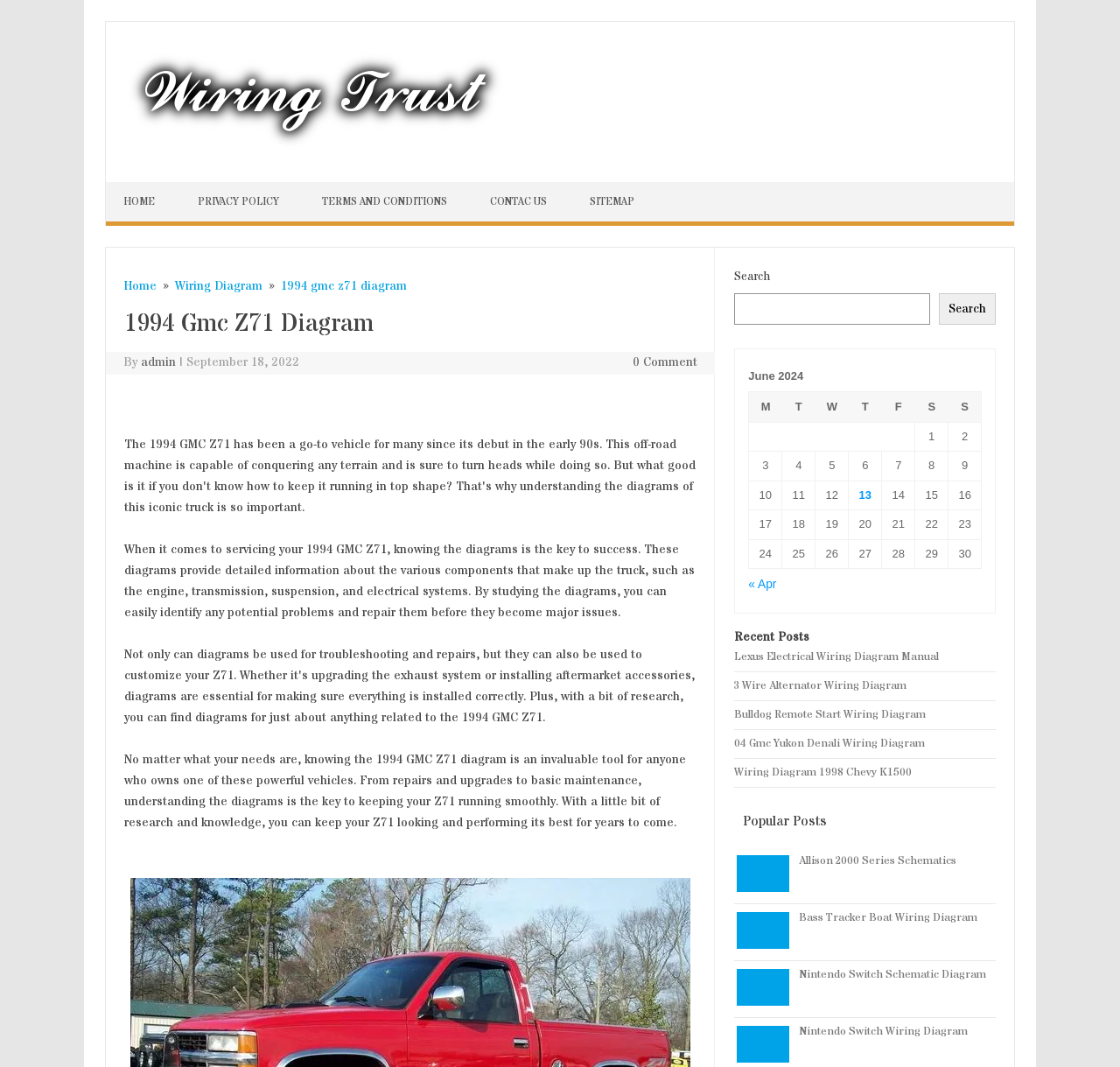What is the function of the search box?
Please provide a single word or phrase based on the screenshot.

To search the website